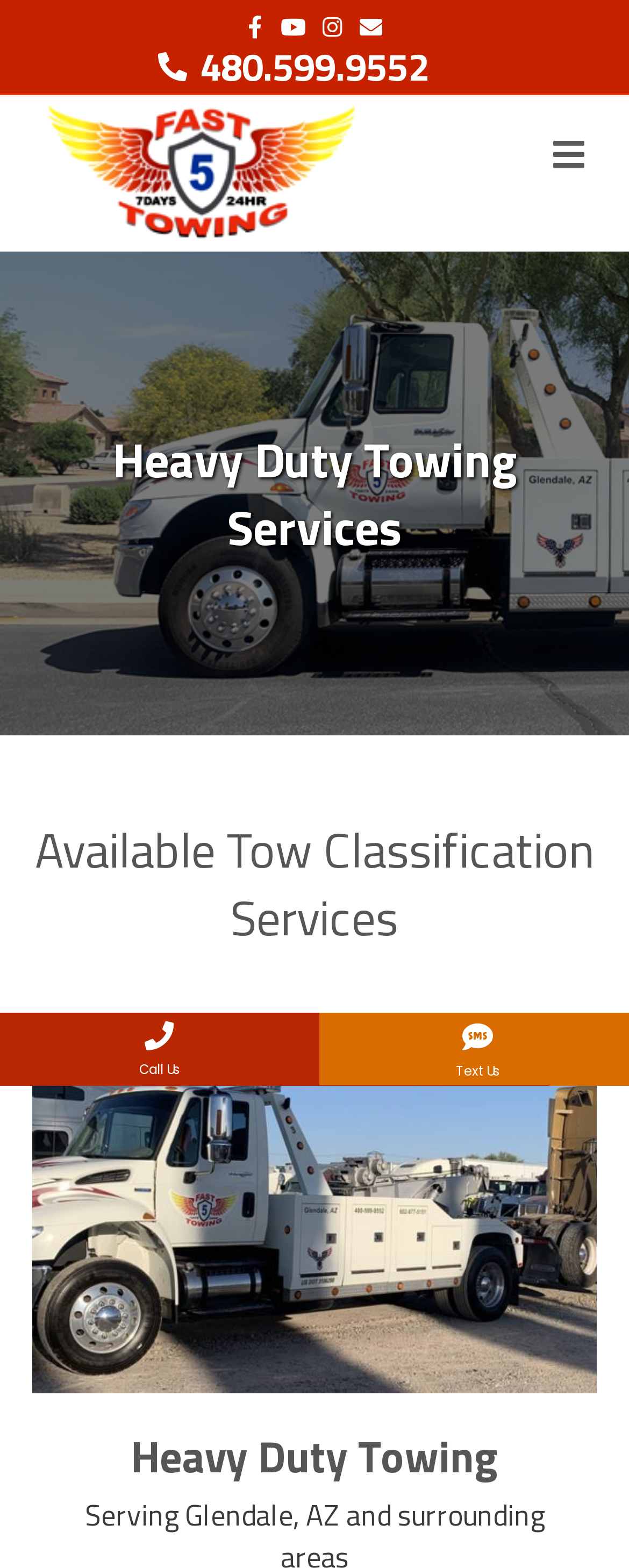Refer to the screenshot and give an in-depth answer to this question: What type of service does the company provide?

I found the heading 'Heavy Duty Towing Services' and 'Heavy Duty Towing' on the webpage, indicating that the company provides heavy duty towing services.